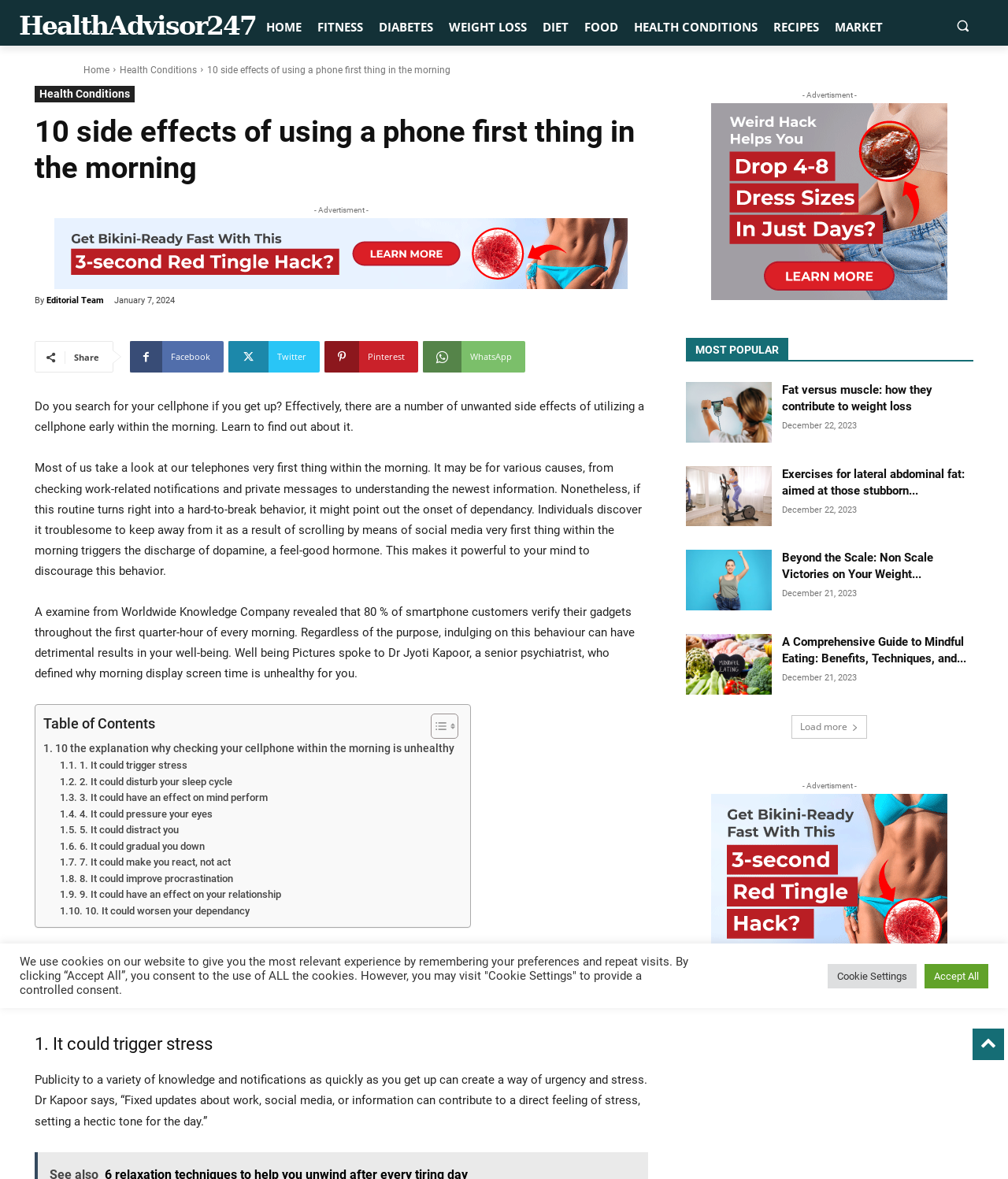Provide the bounding box coordinates for the UI element that is described by this text: "Stafford". The coordinates should be in the form of four float numbers between 0 and 1: [left, top, right, bottom].

None